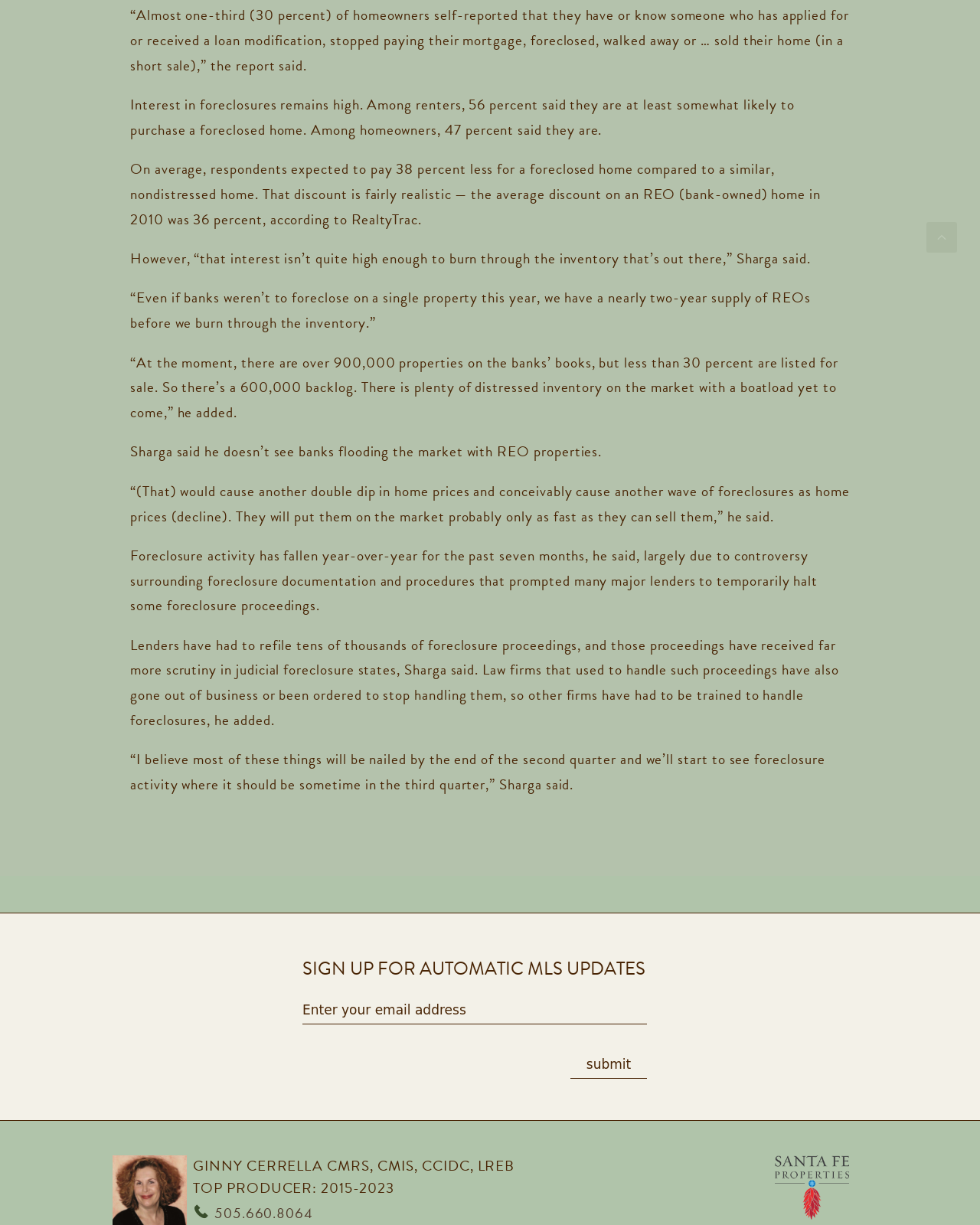Locate the UI element described by name="email" placeholder="Enter your email address" in the provided webpage screenshot. Return the bounding box coordinates in the format (top-left x, top-left y, bottom-right x, bottom-right y), ensuring all values are between 0 and 1.

[0.309, 0.815, 0.66, 0.836]